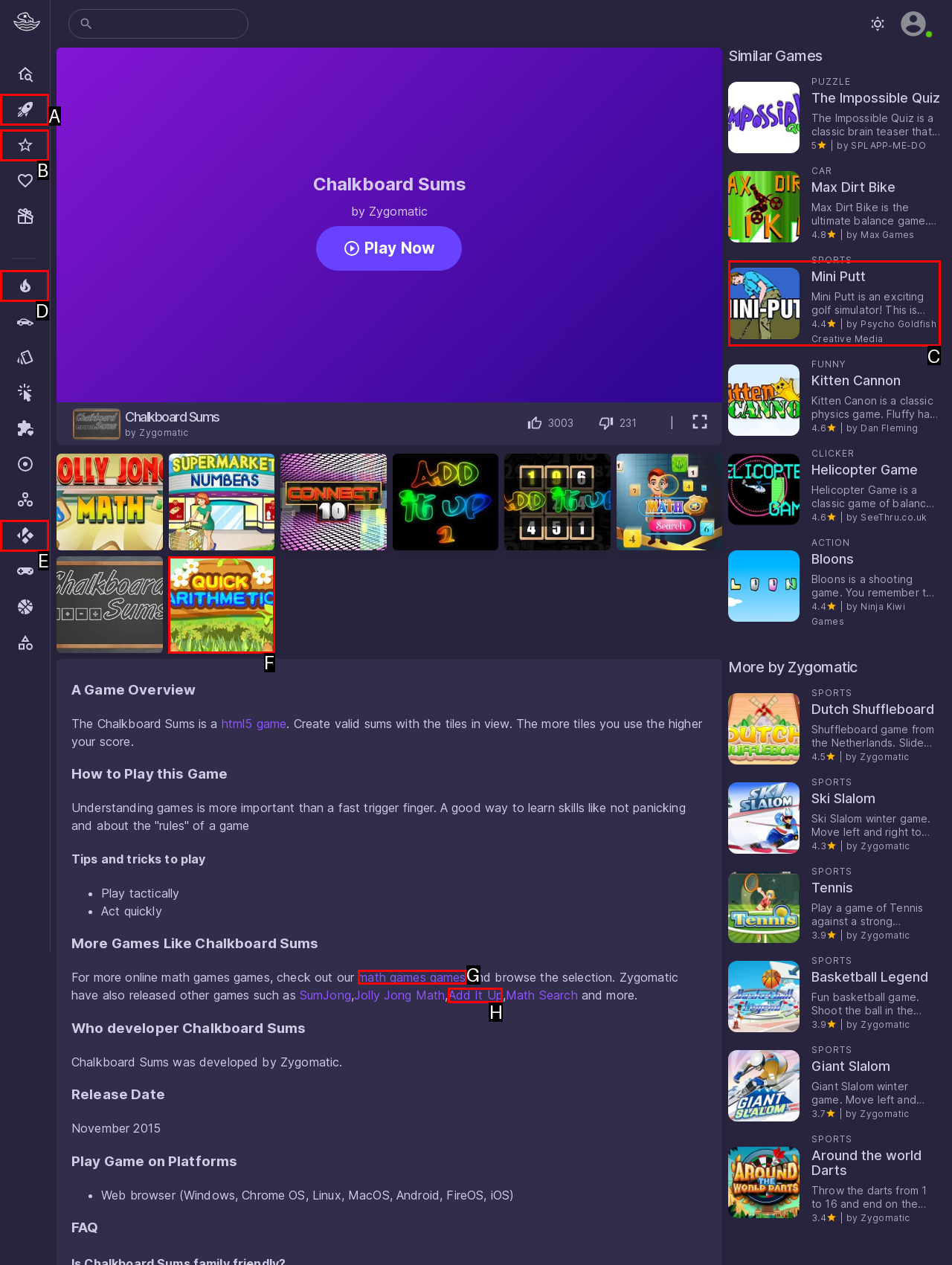Select the appropriate HTML element to click for the following task: Browse math games
Answer with the letter of the selected option from the given choices directly.

G